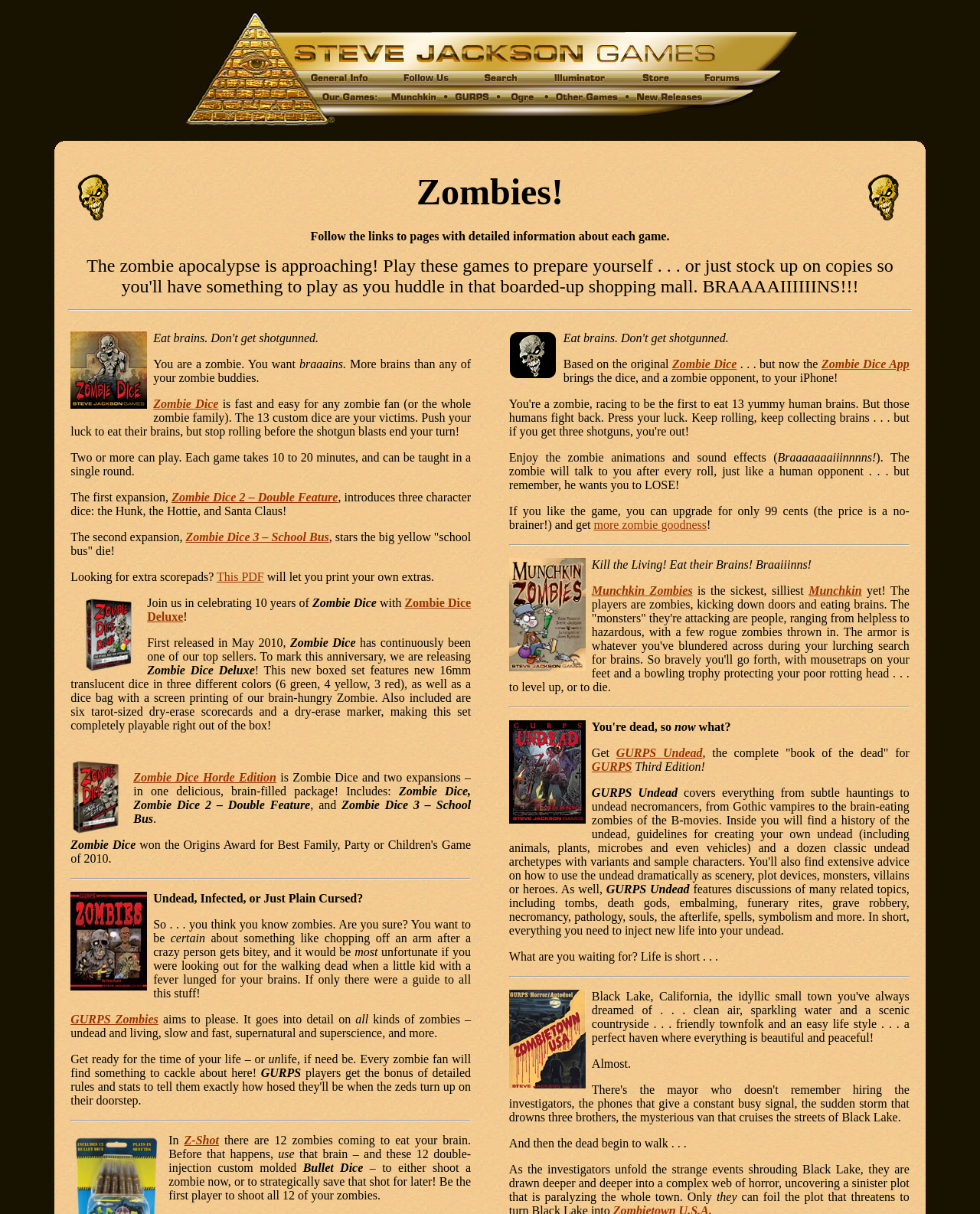What is the name of the game with custom dice?
Kindly offer a comprehensive and detailed response to the question.

I found the answer by looking at the text near the image 'Zombie Dice' and the description 'The 13 custom dice are your victims.' which indicates that Zombie Dice is a game with custom dice.